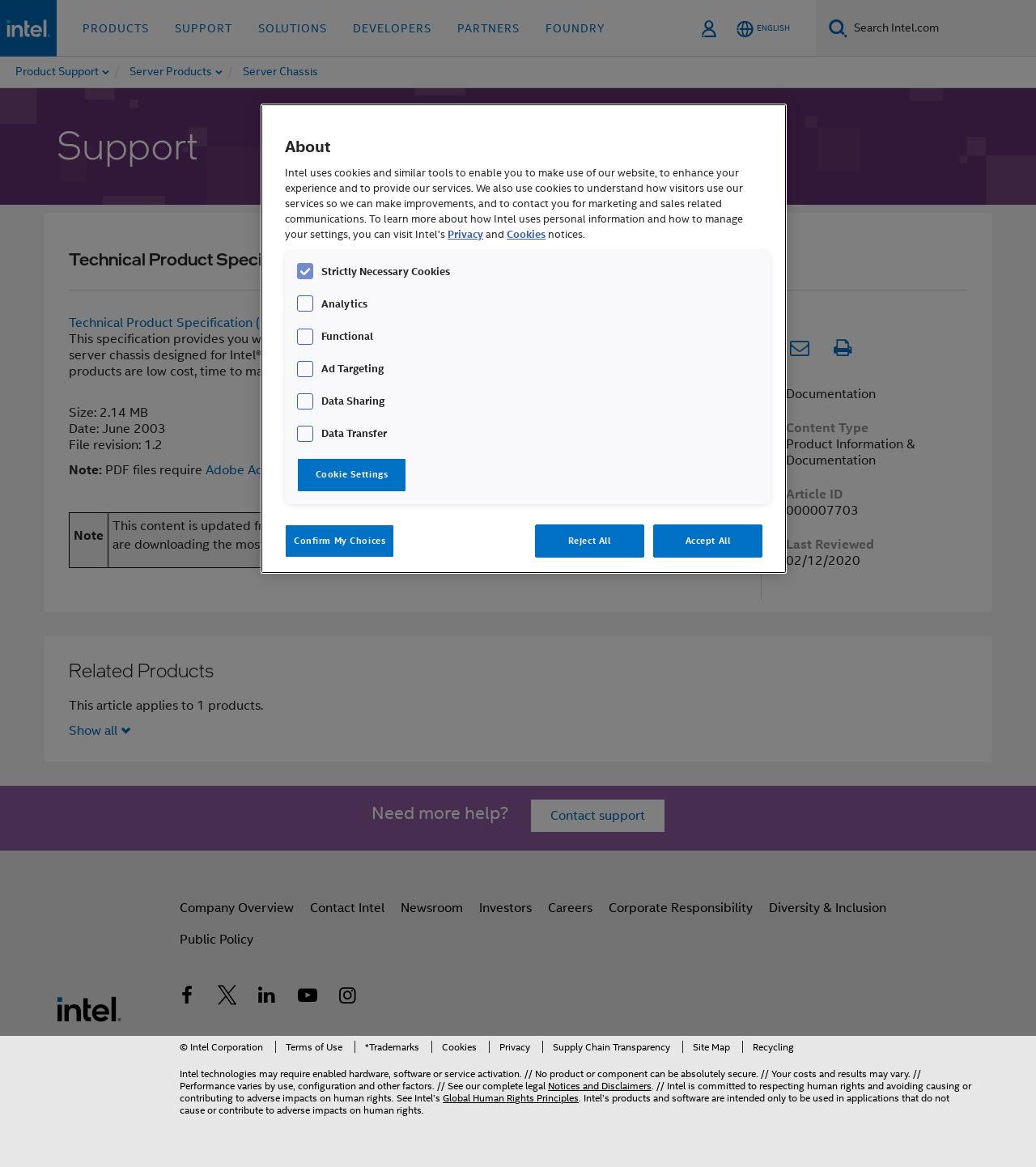Can you find the bounding box coordinates for the element that needs to be clicked to execute this instruction: "Click the 'Sign In' button"? The coordinates should be given as four float numbers between 0 and 1, i.e., [left, top, right, bottom].

[0.672, 0.0, 0.696, 0.048]